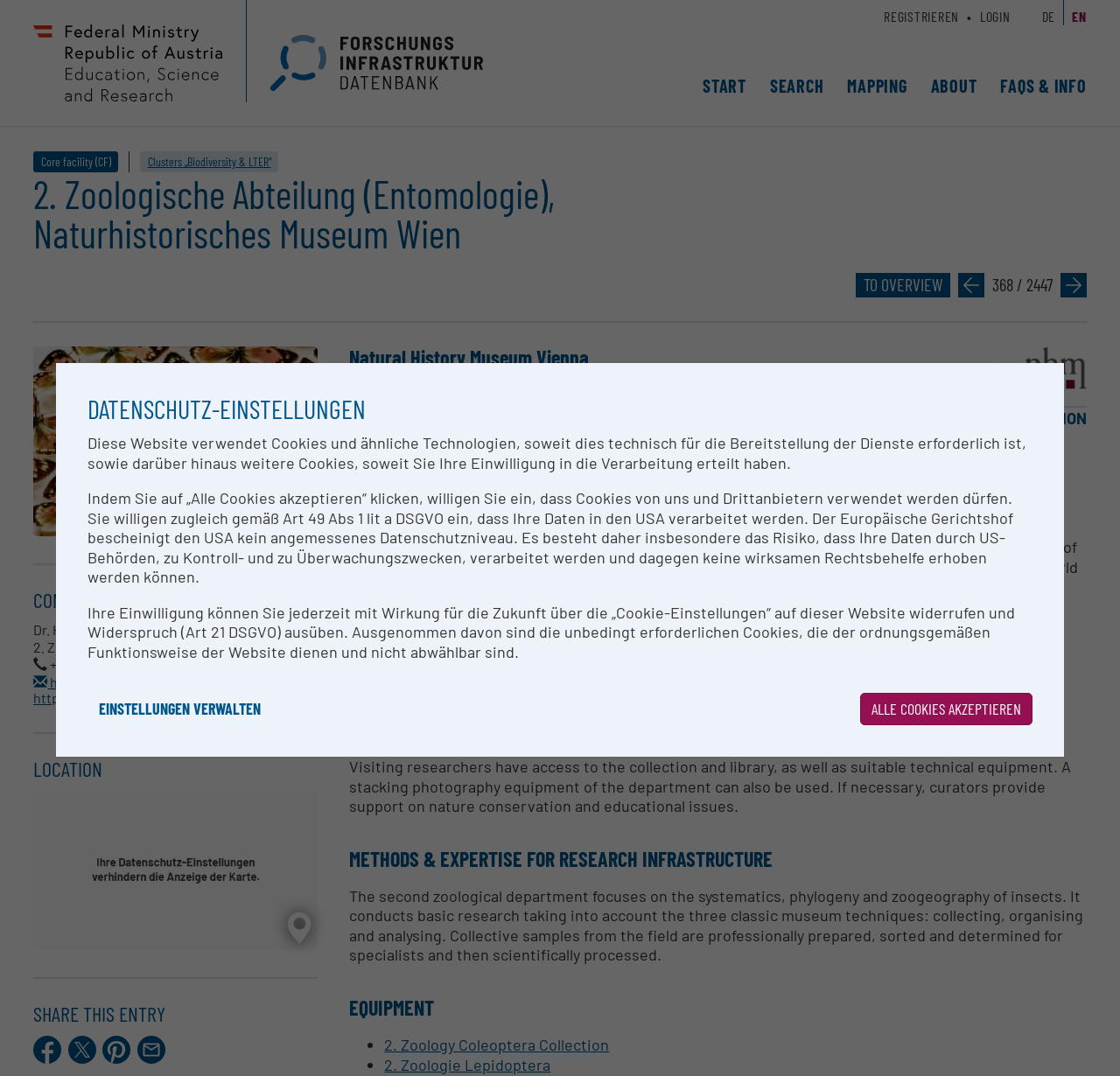Calculate the bounding box coordinates of the UI element given the description: "herbert.zettel@nhm-wien.ac.at".

[0.03, 0.626, 0.218, 0.642]